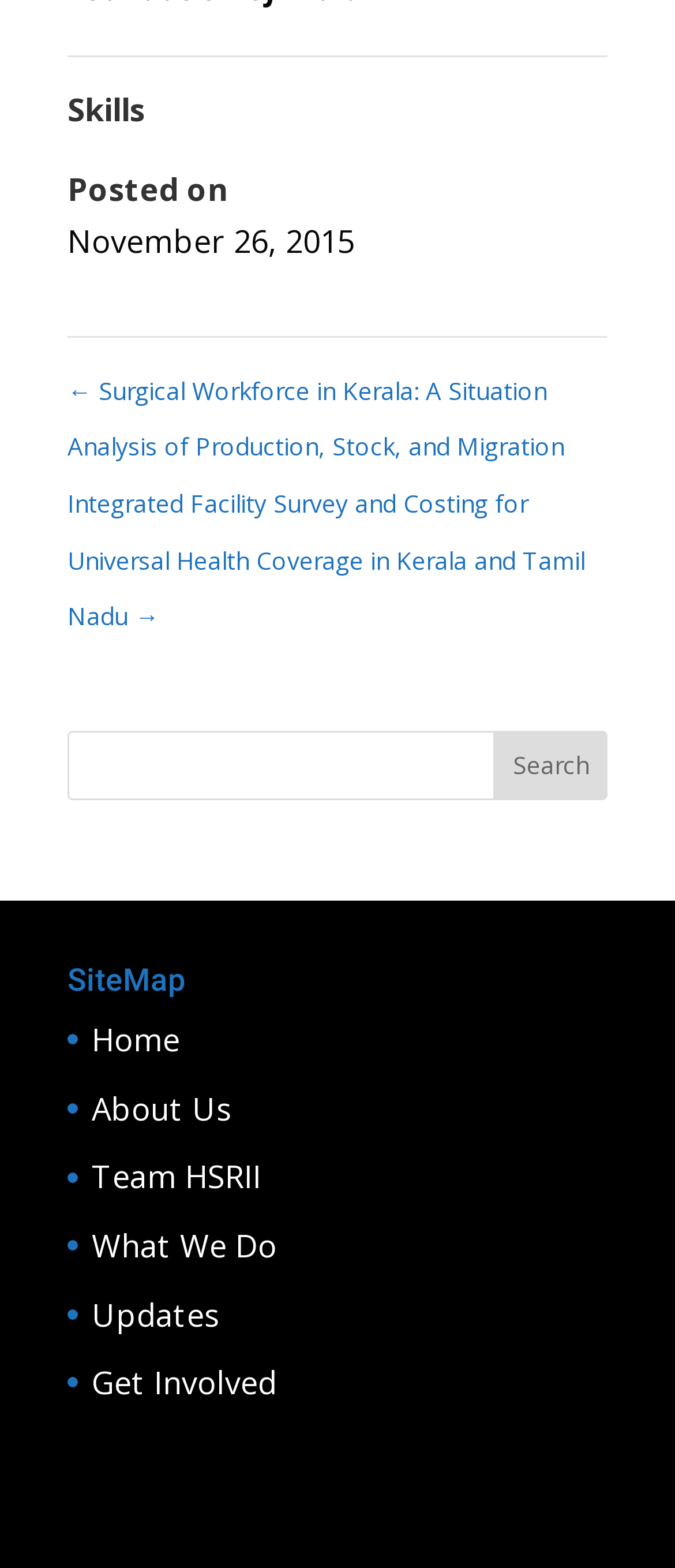Please identify the bounding box coordinates of the element that needs to be clicked to execute the following command: "Read the article about Surgical Workforce in Kerala". Provide the bounding box using four float numbers between 0 and 1, formatted as [left, top, right, bottom].

[0.1, 0.238, 0.836, 0.295]